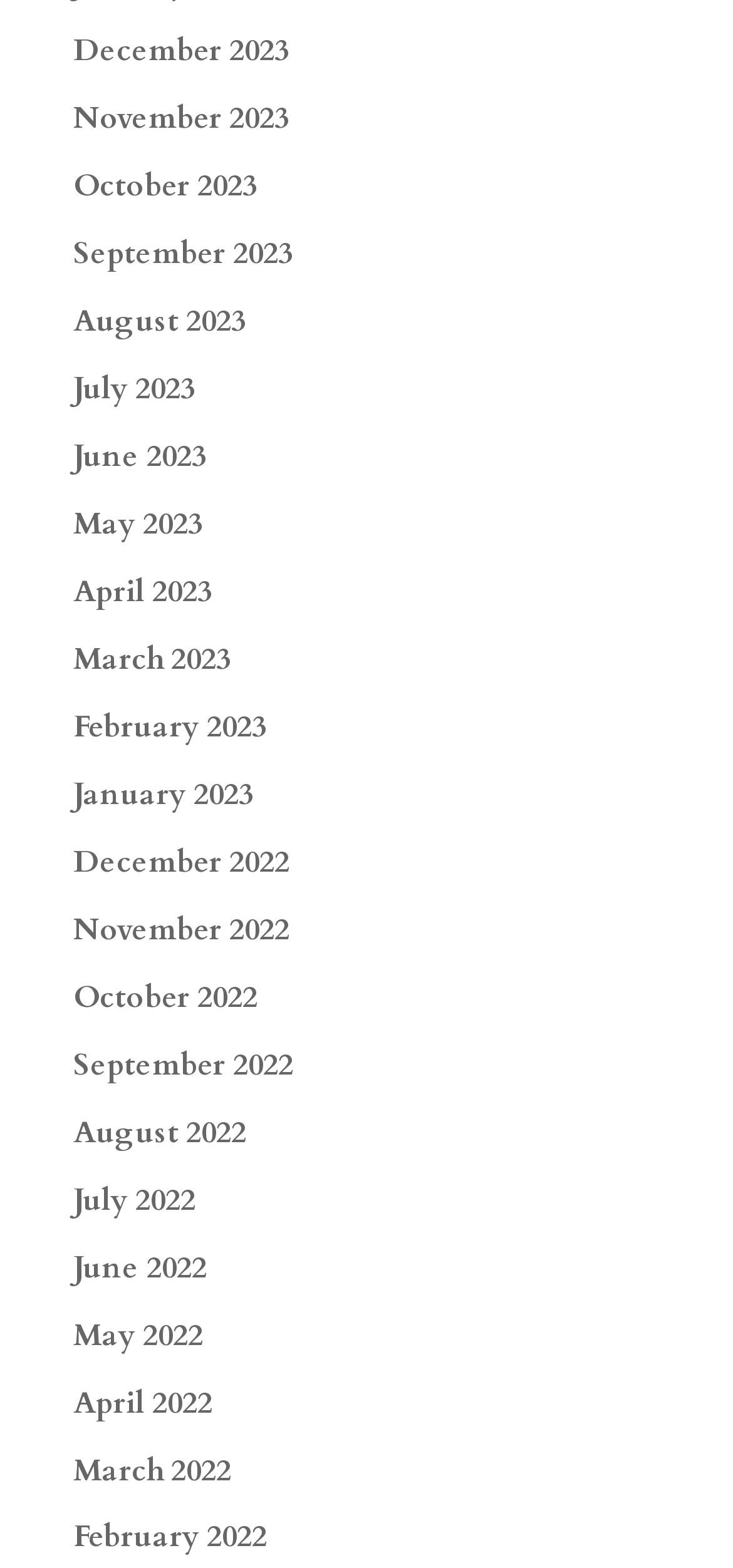Please use the details from the image to answer the following question comprehensively:
How many months are listed in 2023?

I counted the number of links with '2023' in their text and found that there are 12 months listed in 2023, from January to December.